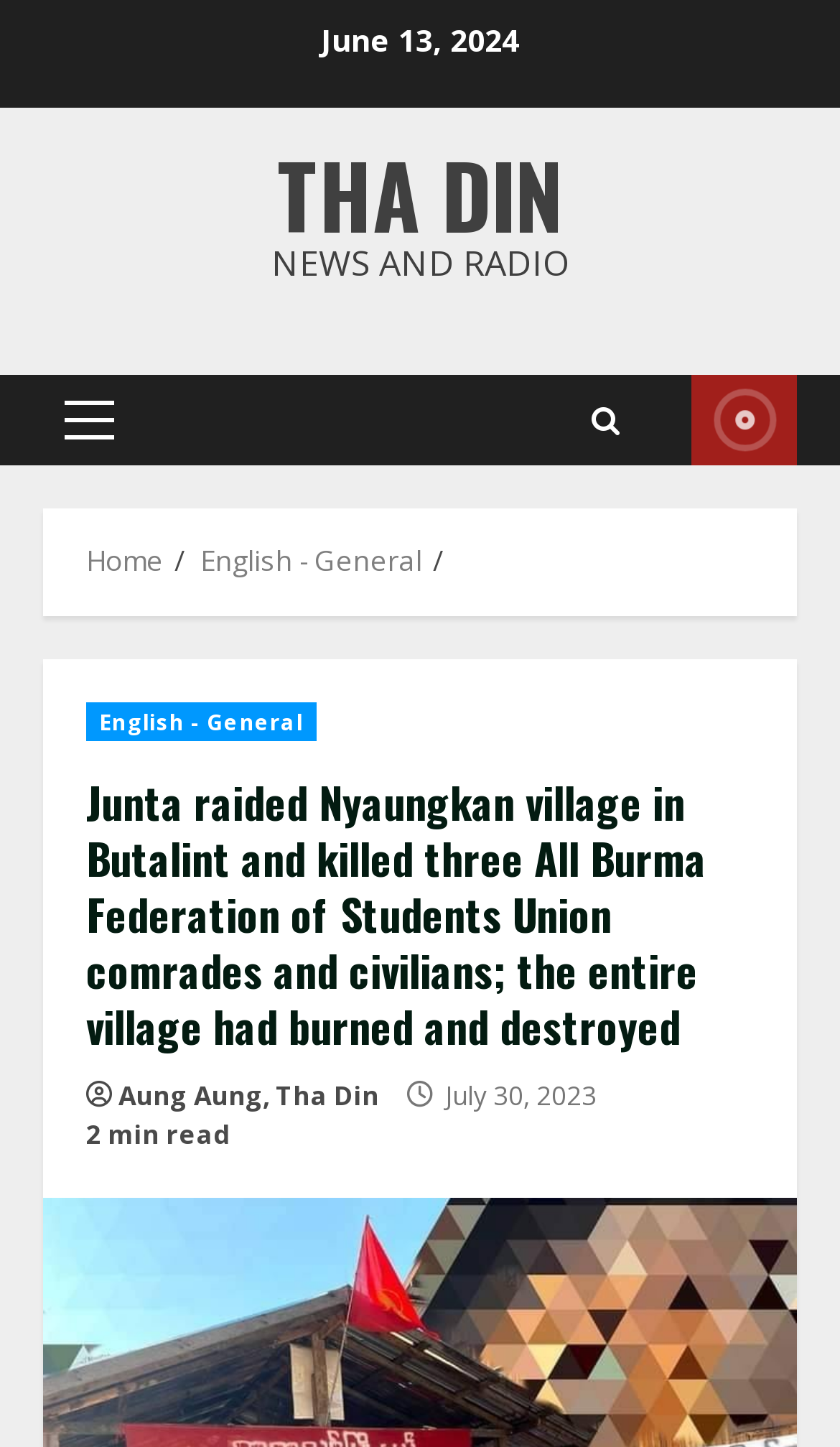Please identify the bounding box coordinates of the clickable area that will fulfill the following instruction: "Click on the 'LIVE' button". The coordinates should be in the format of four float numbers between 0 and 1, i.e., [left, top, right, bottom].

[0.823, 0.259, 0.949, 0.322]